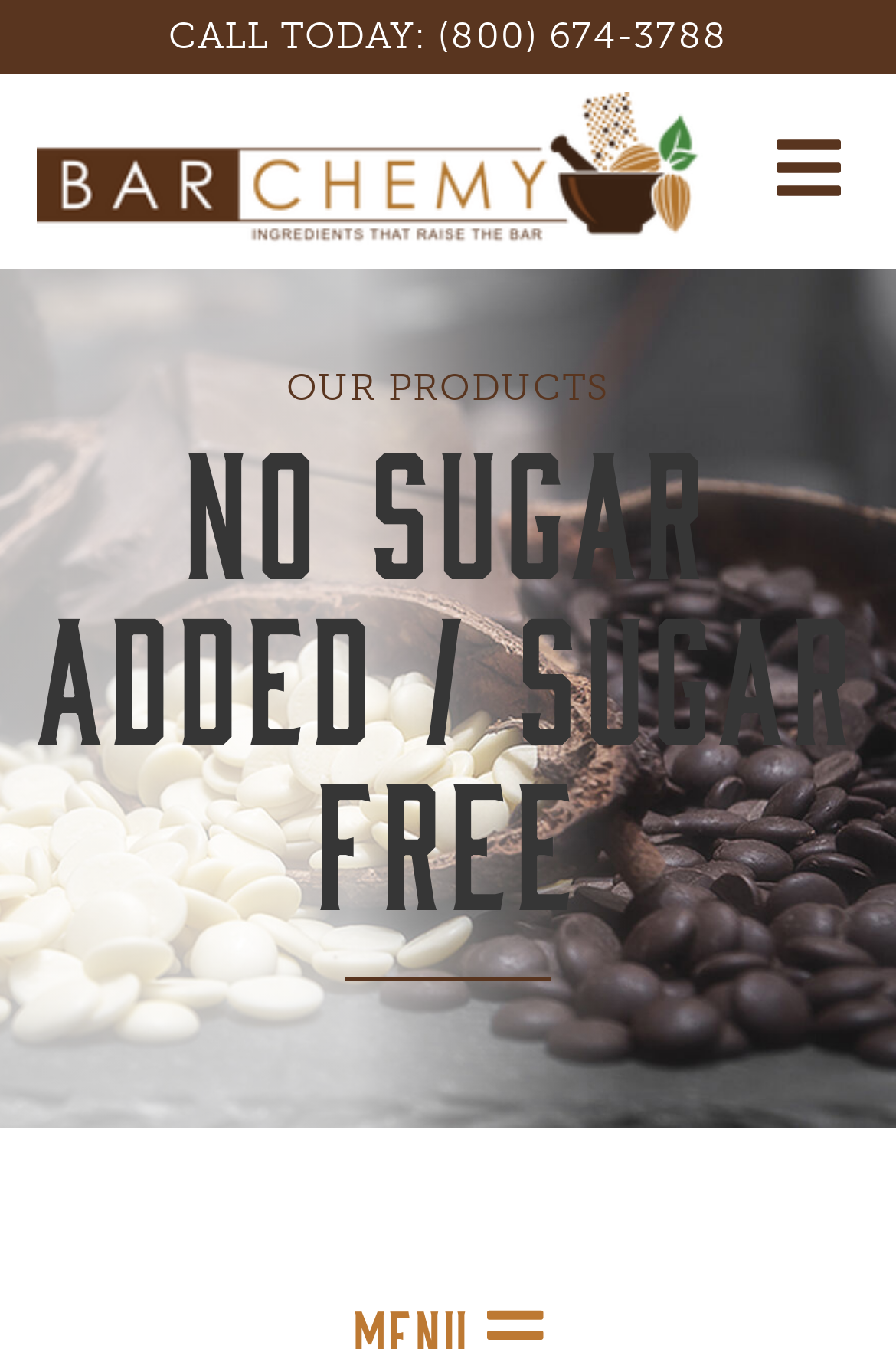What type of separator is used?
Look at the webpage screenshot and answer the question with a detailed explanation.

A separator element is used to separate sections of the webpage, and it has a bounding box of [0.385, 0.724, 0.615, 0.727]. The separator is oriented horizontally, indicating a horizontal separation.